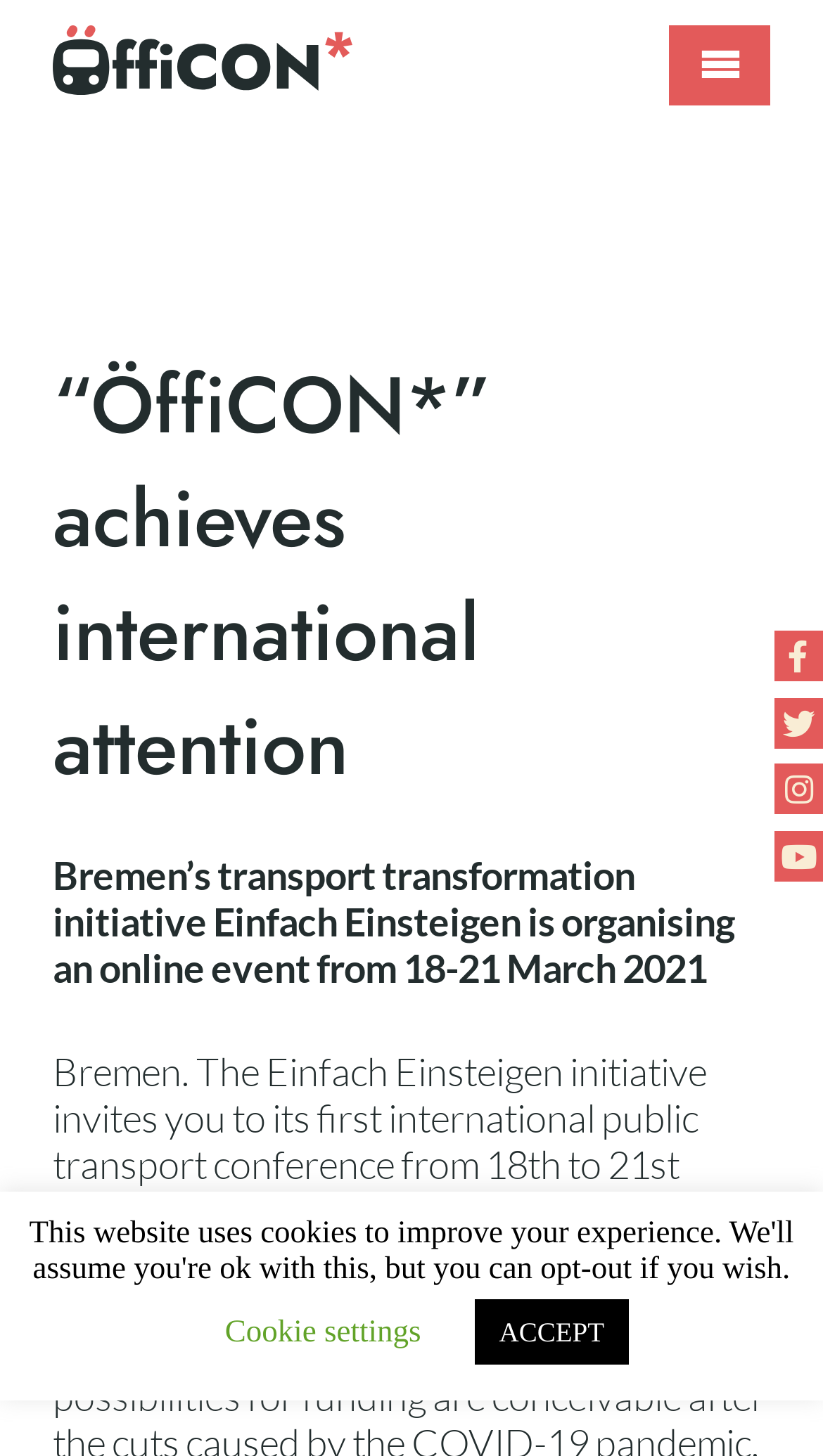What is the name of the conference mentioned on the webpage?
Use the information from the screenshot to give a comprehensive response to the question.

The question asks for the name of the conference mentioned on the webpage. By looking at the webpage, we can find the text 'International Public Transport Conference' which clearly mentions the name of the conference.